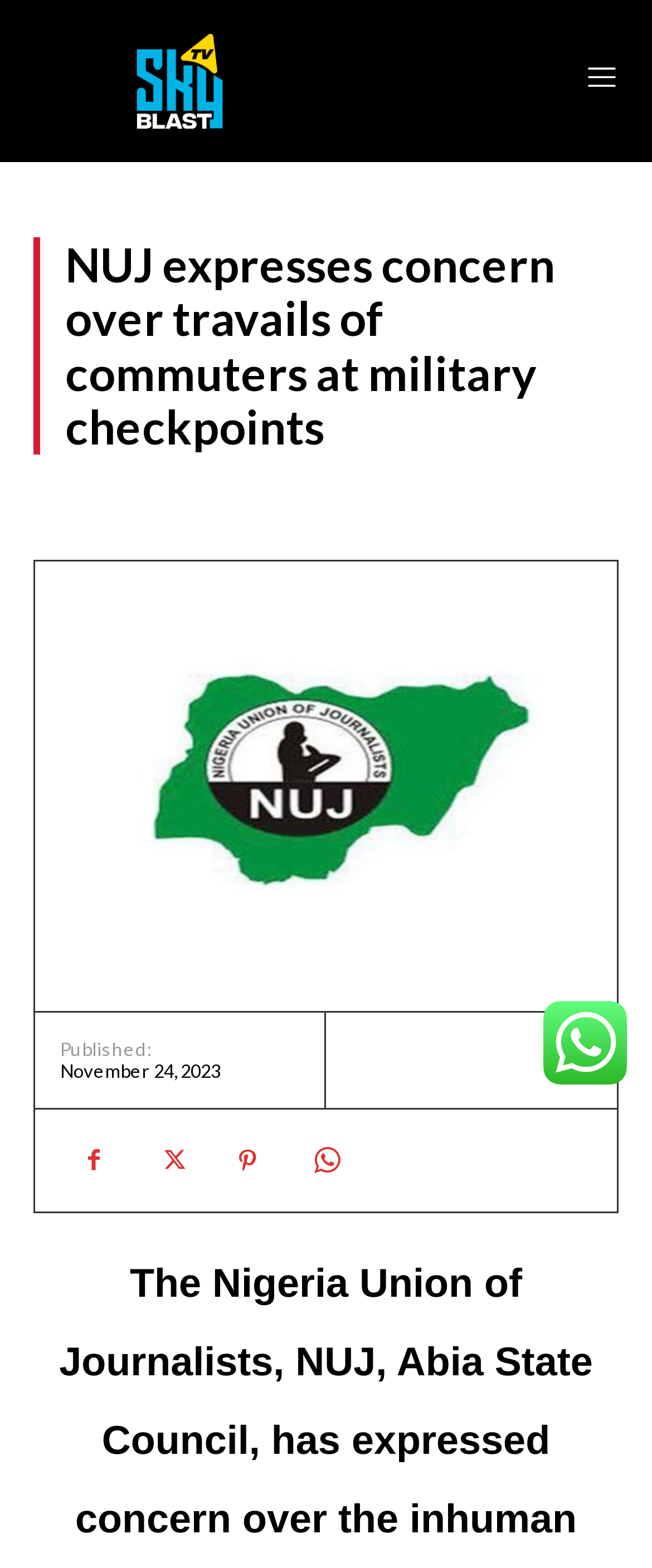Please answer the following question using a single word or phrase: 
What is the date of publication?

November 24, 2023